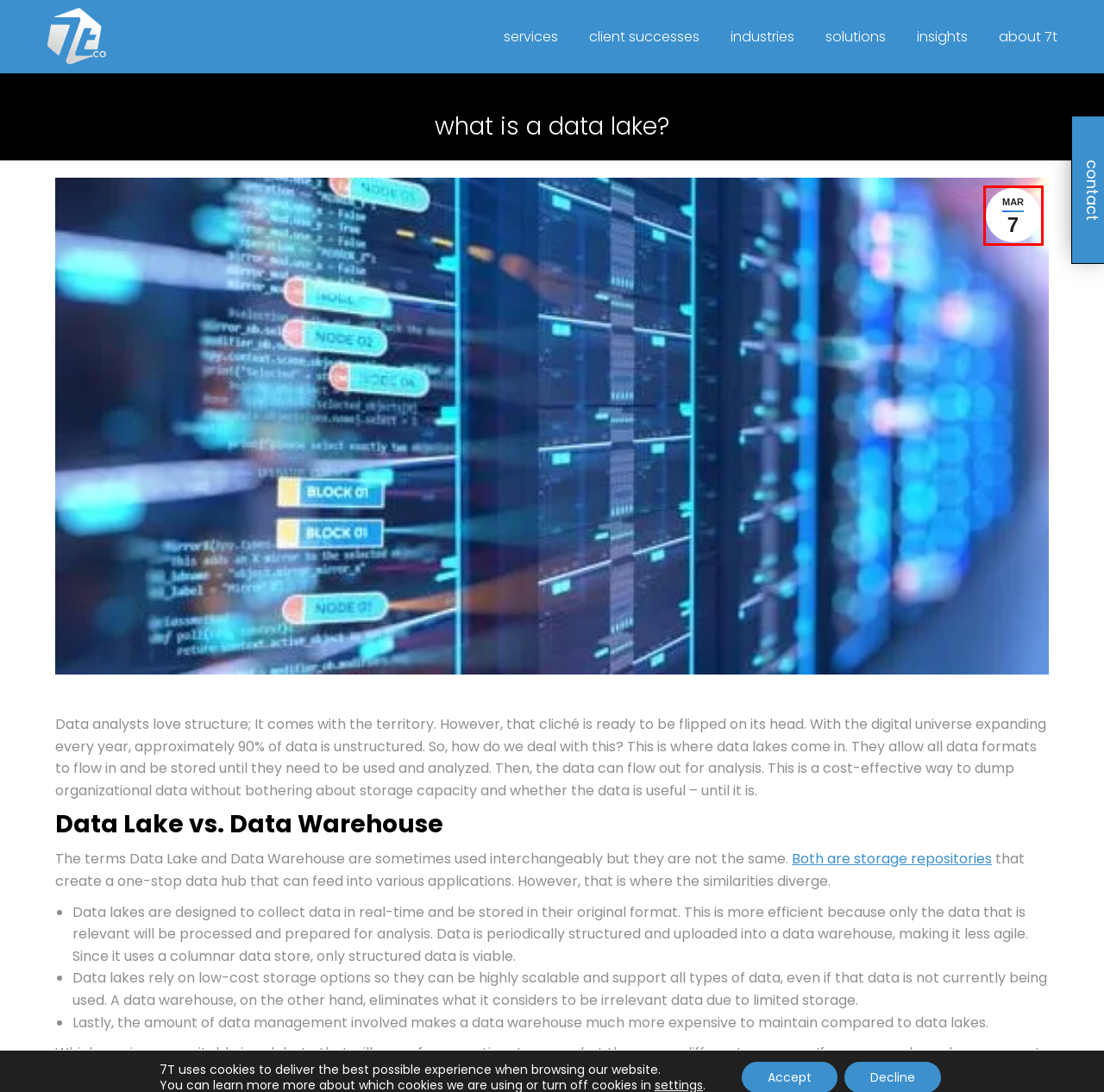Inspect the screenshot of a webpage with a red rectangle bounding box. Identify the webpage description that best corresponds to the new webpage after clicking the element inside the bounding box. Here are the candidates:
A. Digital Transformation, AI Blogs & eBooks | Tech Trends for Business
B. Visual AI and Computer Vision Use Cases Across the Industries
C. AI Implementations in Banking - How is Artificial Intelligence Used?
D. AI Development Company | Custom Software Development Dallas
E. March 7, 2019 - 7T, Inc. | Dallas
F. Digital Transformation Success Stories & AI Case Studies | 7T
G. How to Prep for Business Process Automation Solutions Deployment
H. What is Computer Vision AI?: Artificial Intelligence Development Techniques

E